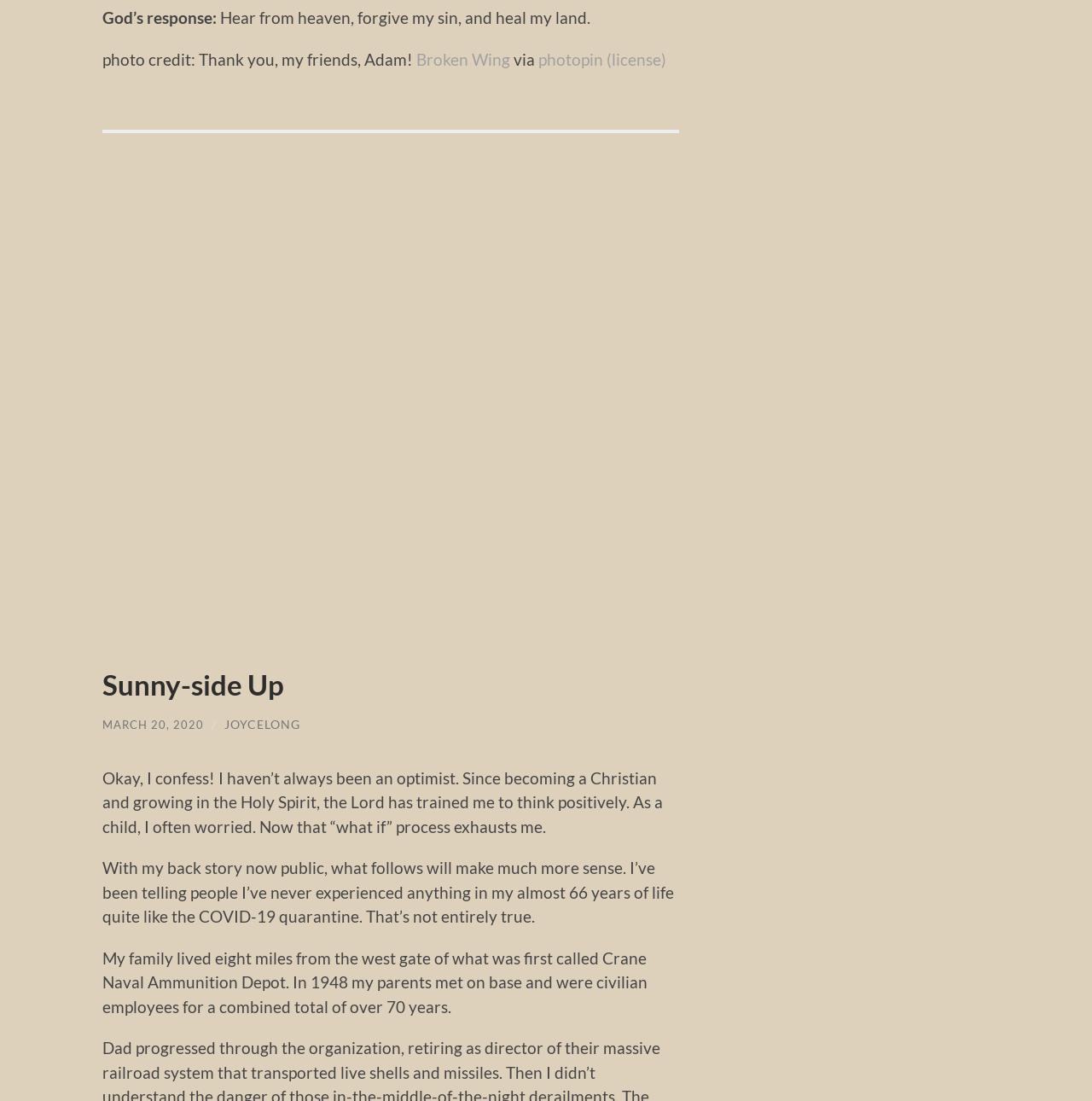What is the date of the blog post?
Look at the image and answer with only one word or phrase.

MARCH 20, 2020